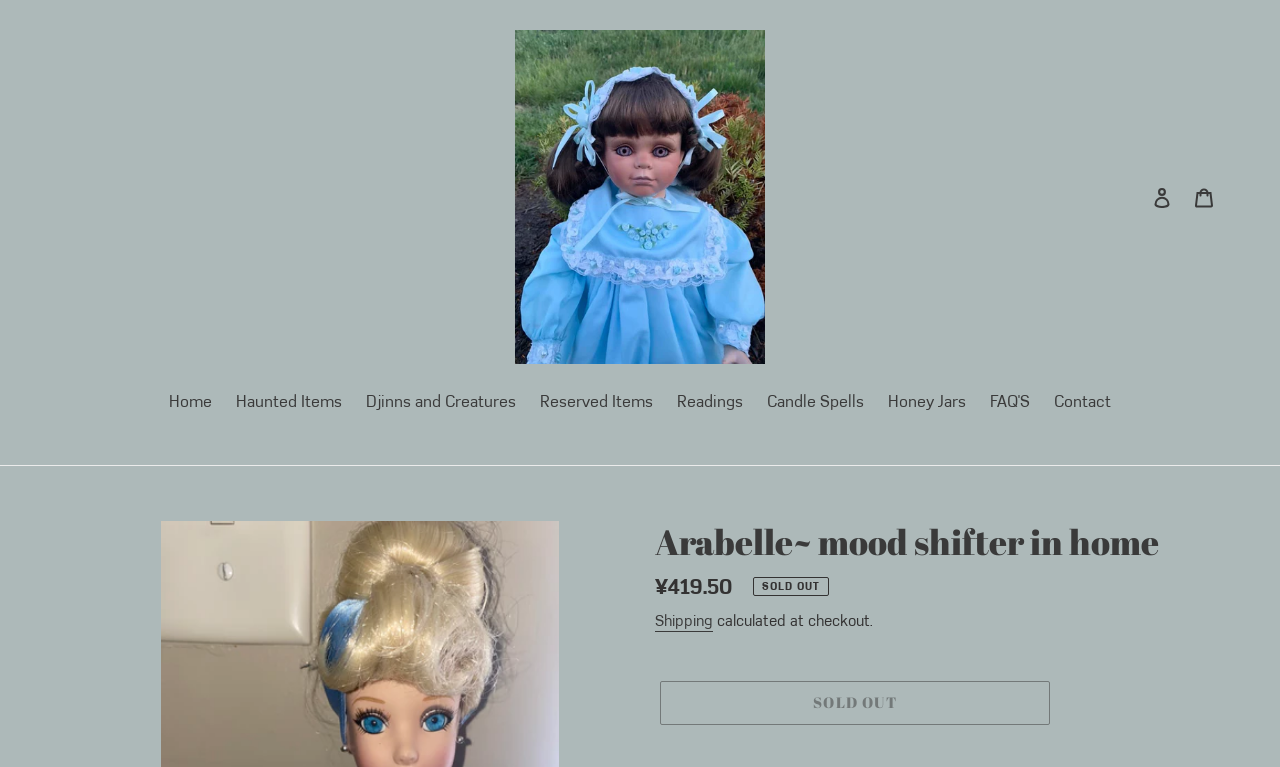Predict the bounding box for the UI component with the following description: "Cart 0 items".

[0.924, 0.227, 0.957, 0.287]